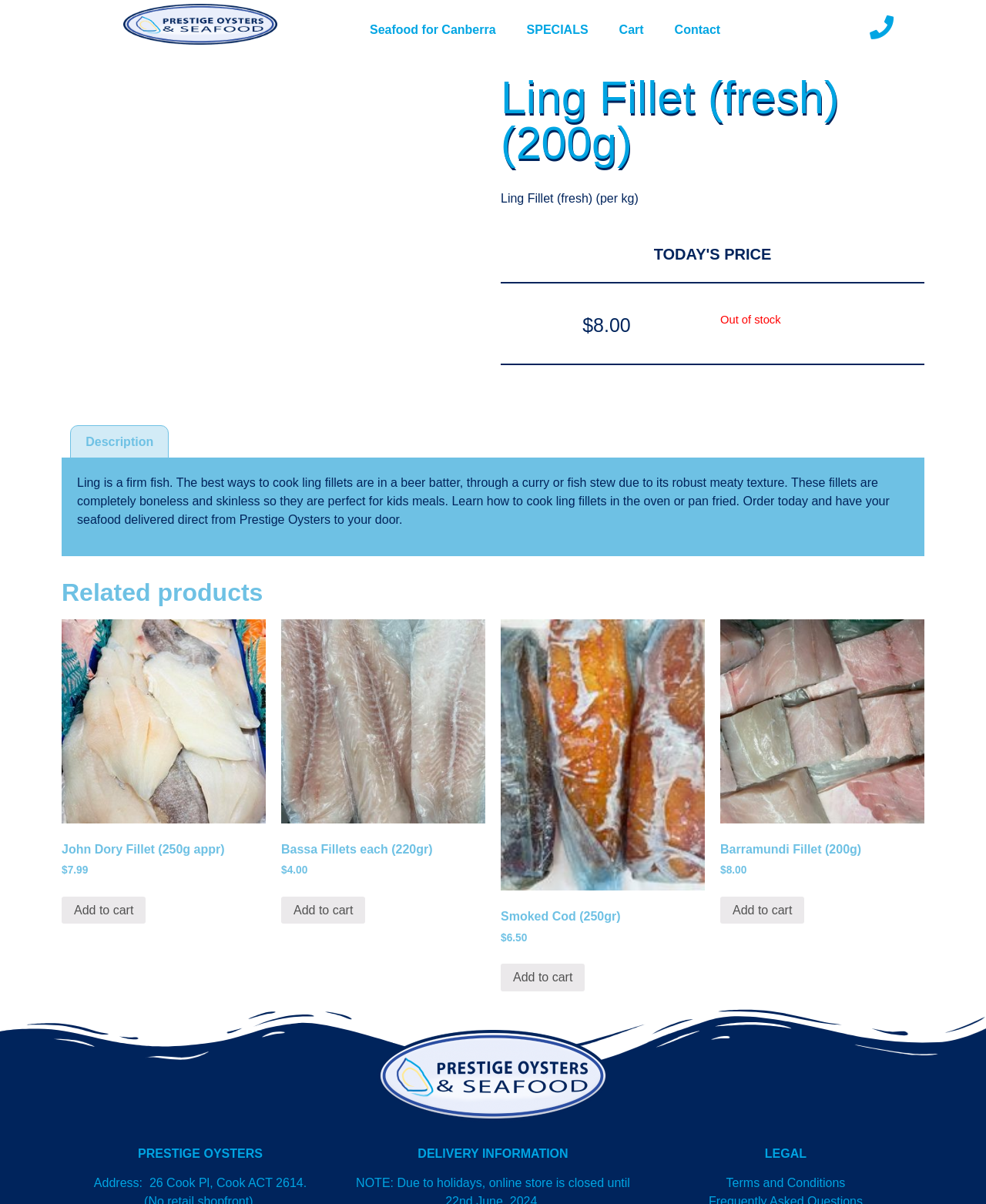Determine the bounding box coordinates for the region that must be clicked to execute the following instruction: "Check the 'DELIVERY INFORMATION'".

[0.424, 0.952, 0.576, 0.963]